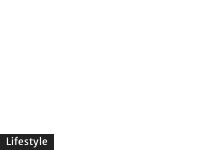With reference to the image, please provide a detailed answer to the following question: What is written on the button?

According to the caption, the button has the word 'Lifestyle' written in white text, which suggests that the button is a navigational element directing users to content related to lifestyle topics.